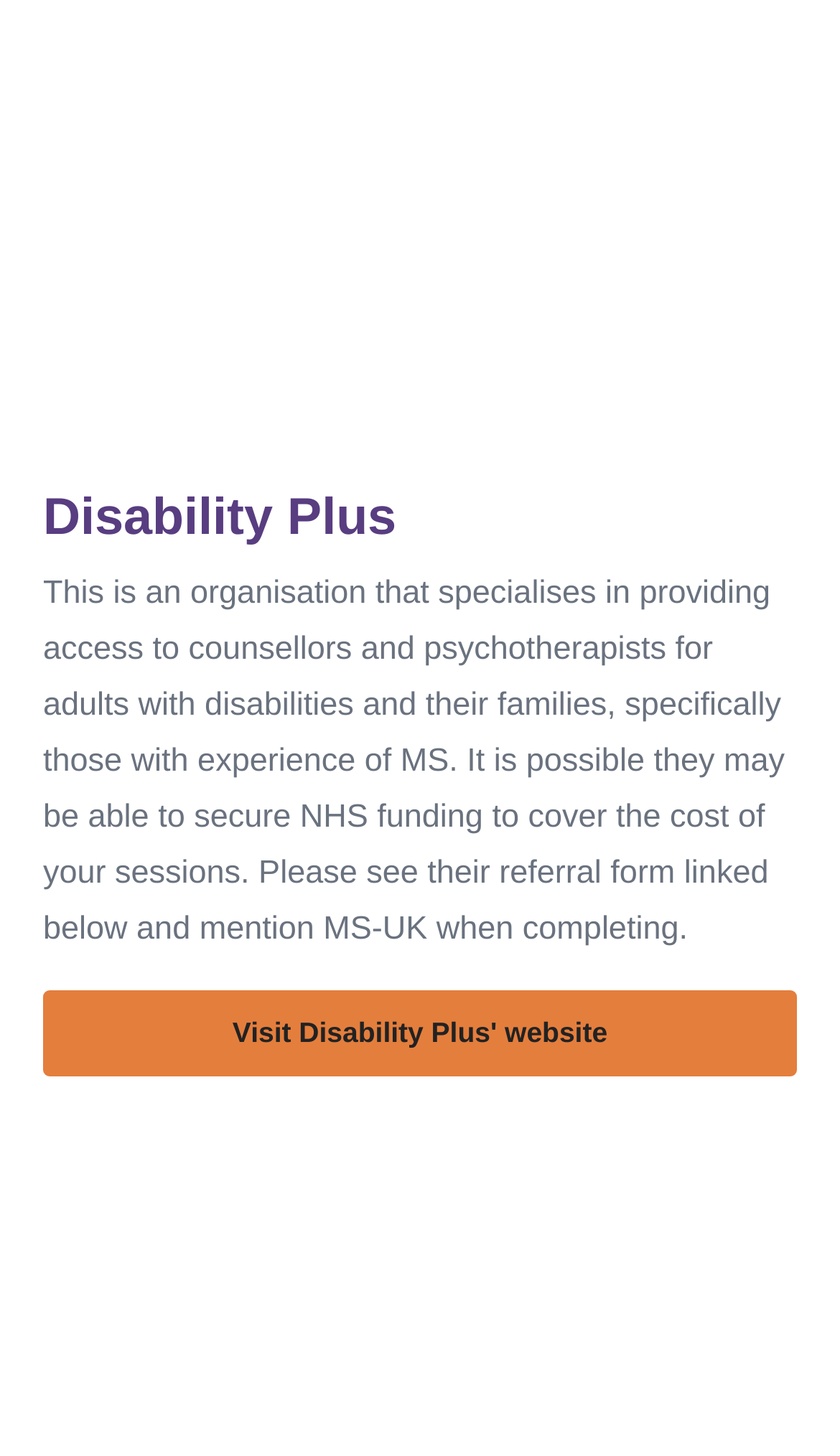Extract the bounding box of the UI element described as: "Work for us".

[0.051, 0.815, 0.479, 0.854]